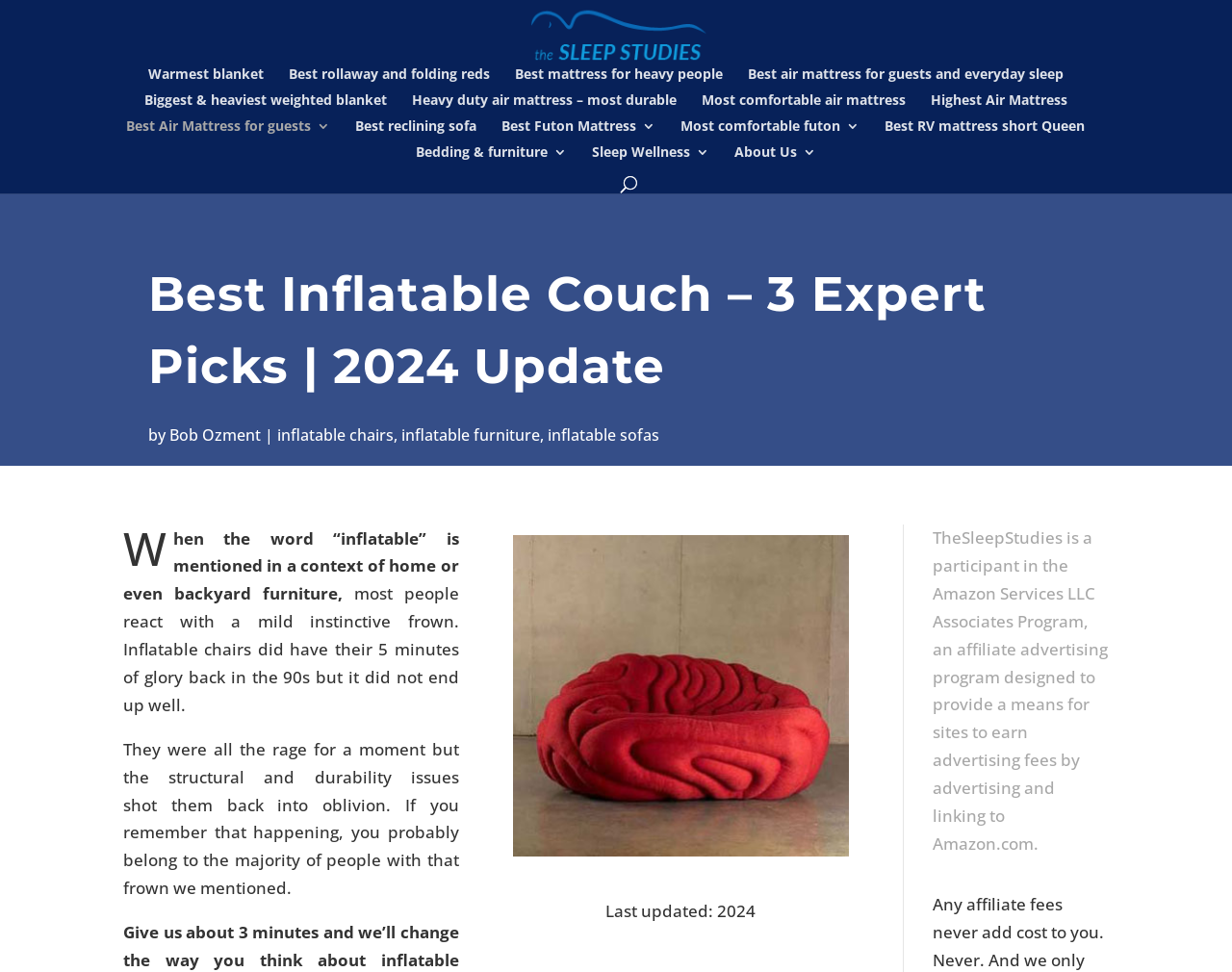When was the article last updated?
Based on the image, provide your answer in one word or phrase.

2024